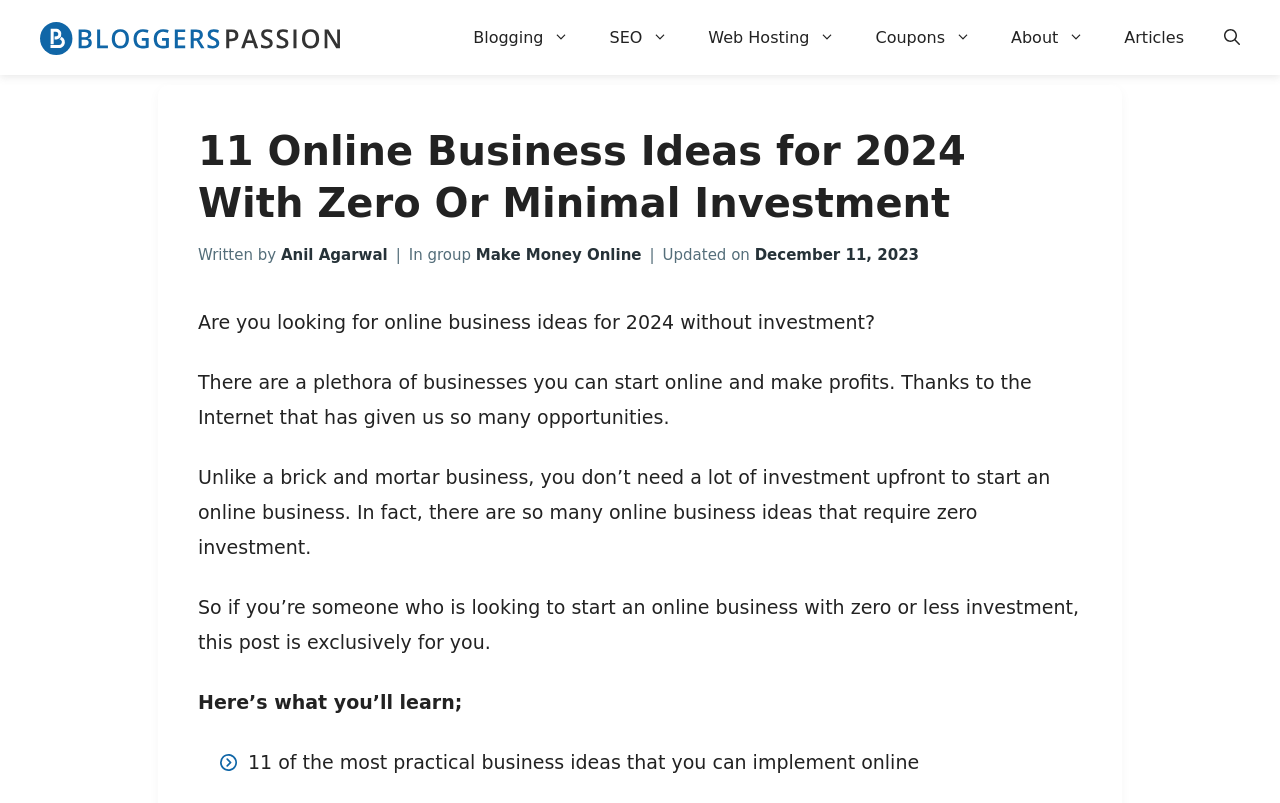Find the bounding box of the element with the following description: "Make Money Online". The coordinates must be four float numbers between 0 and 1, formatted as [left, top, right, bottom].

[0.372, 0.306, 0.501, 0.329]